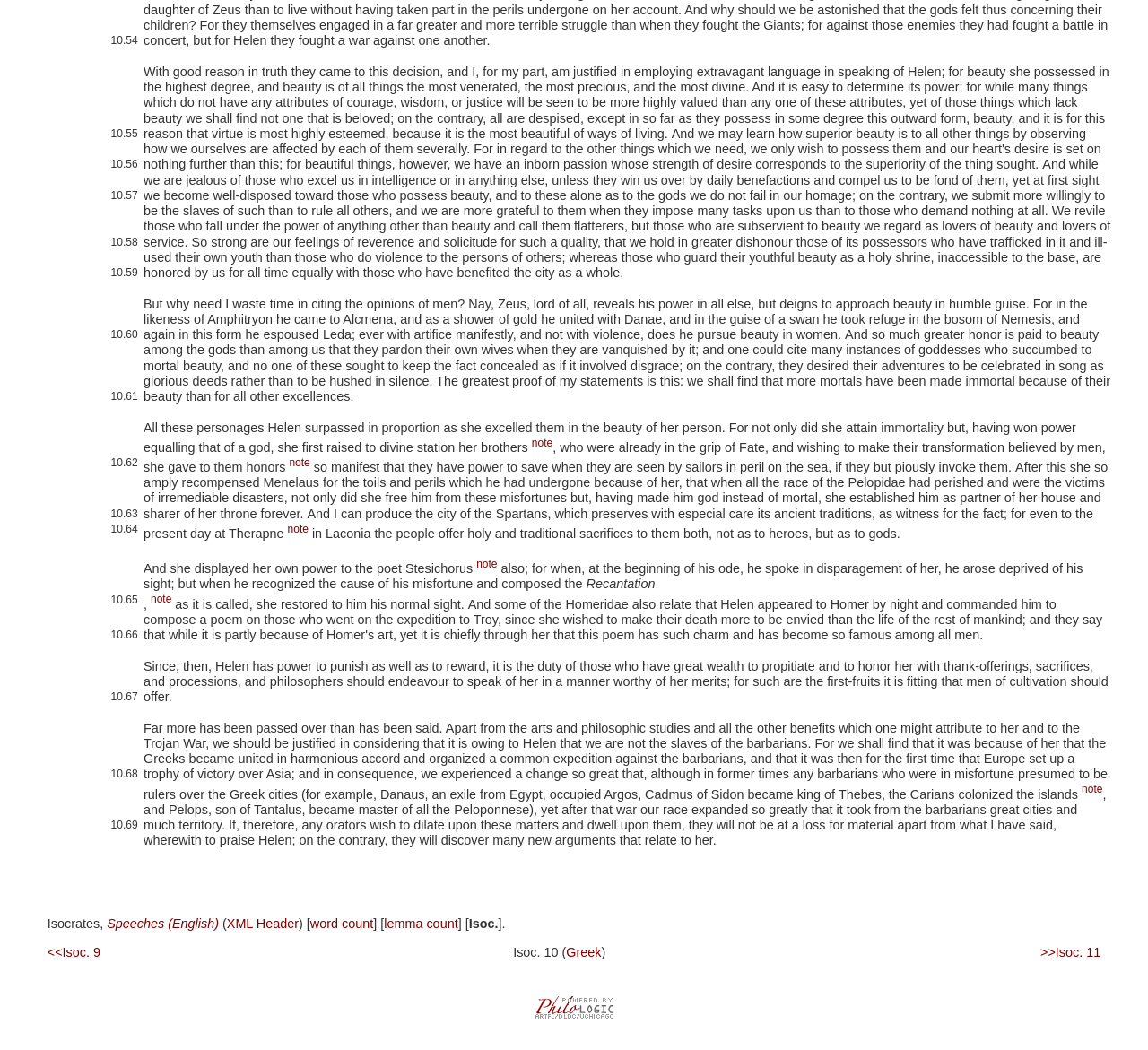What is the name of the war mentioned in the text?
Look at the image and respond with a single word or a short phrase.

Trojan War